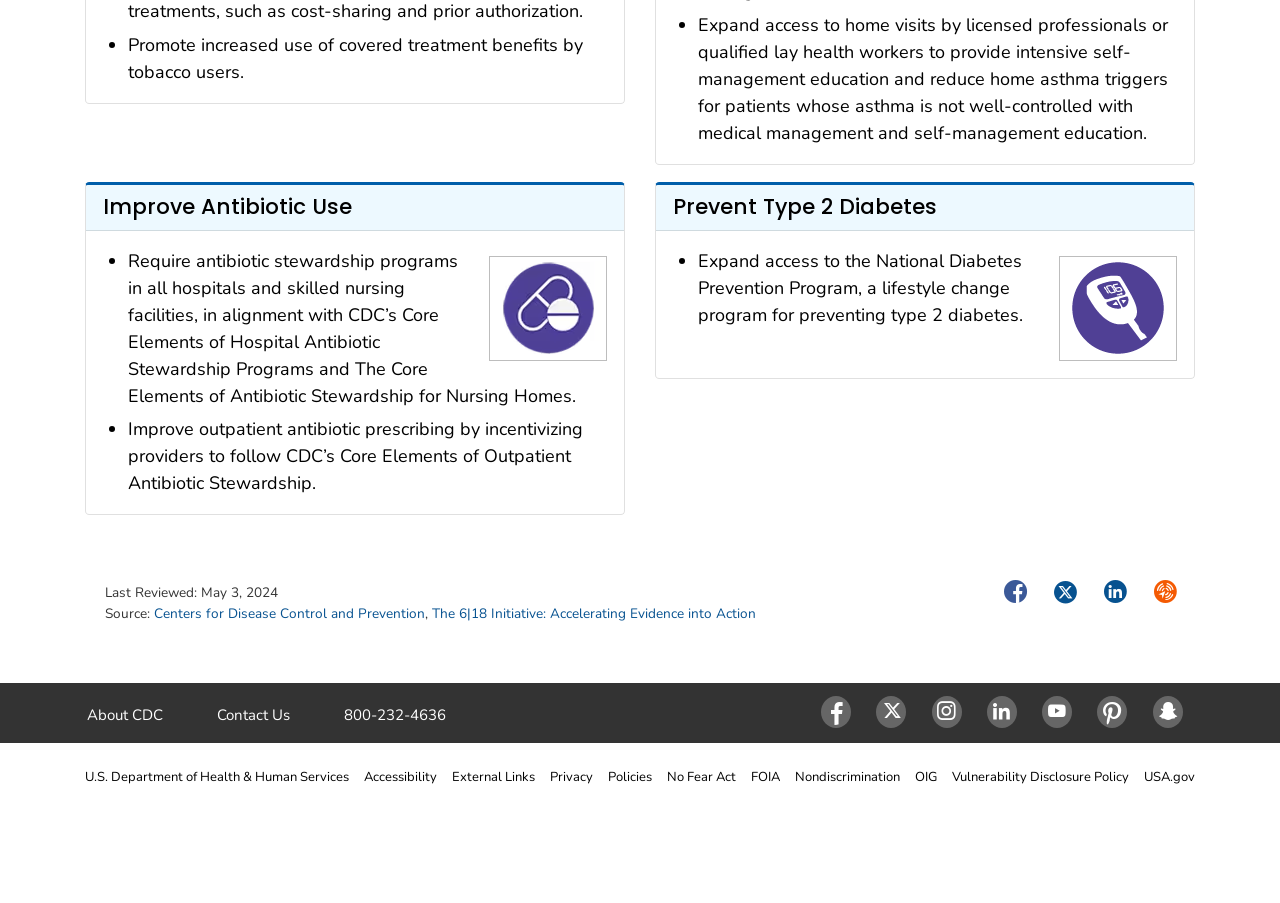Predict the bounding box coordinates of the area that should be clicked to accomplish the following instruction: "Contact Us". The bounding box coordinates should consist of four float numbers between 0 and 1, i.e., [left, top, right, bottom].

[0.169, 0.781, 0.226, 0.803]